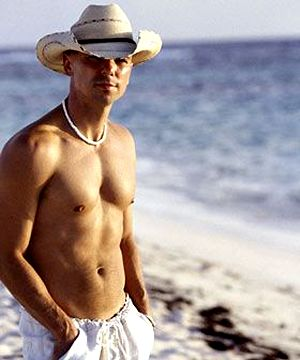Paint a vivid picture of the image with your description.

In this image, a shirtless man stands confidently on a beautiful beach, his hands in his pockets, exuding a relaxed yet charismatic vibe. He is wearing a wide-brimmed cowboy hat and a simple necklace, embodying a casual coastal lifestyle. The backdrop showcases soft waves gently lapping at the shore, hinting at a tranquil and sunny day. This image complements themes of storytelling and personal reflection, often expressed in the artistic works and songs of the artist associated with the narrative of “Life on a Rock.” The setting evokes a sense of freedom and connection to nature, aligning with the personal and introspective themes discussed in Chesney's music.